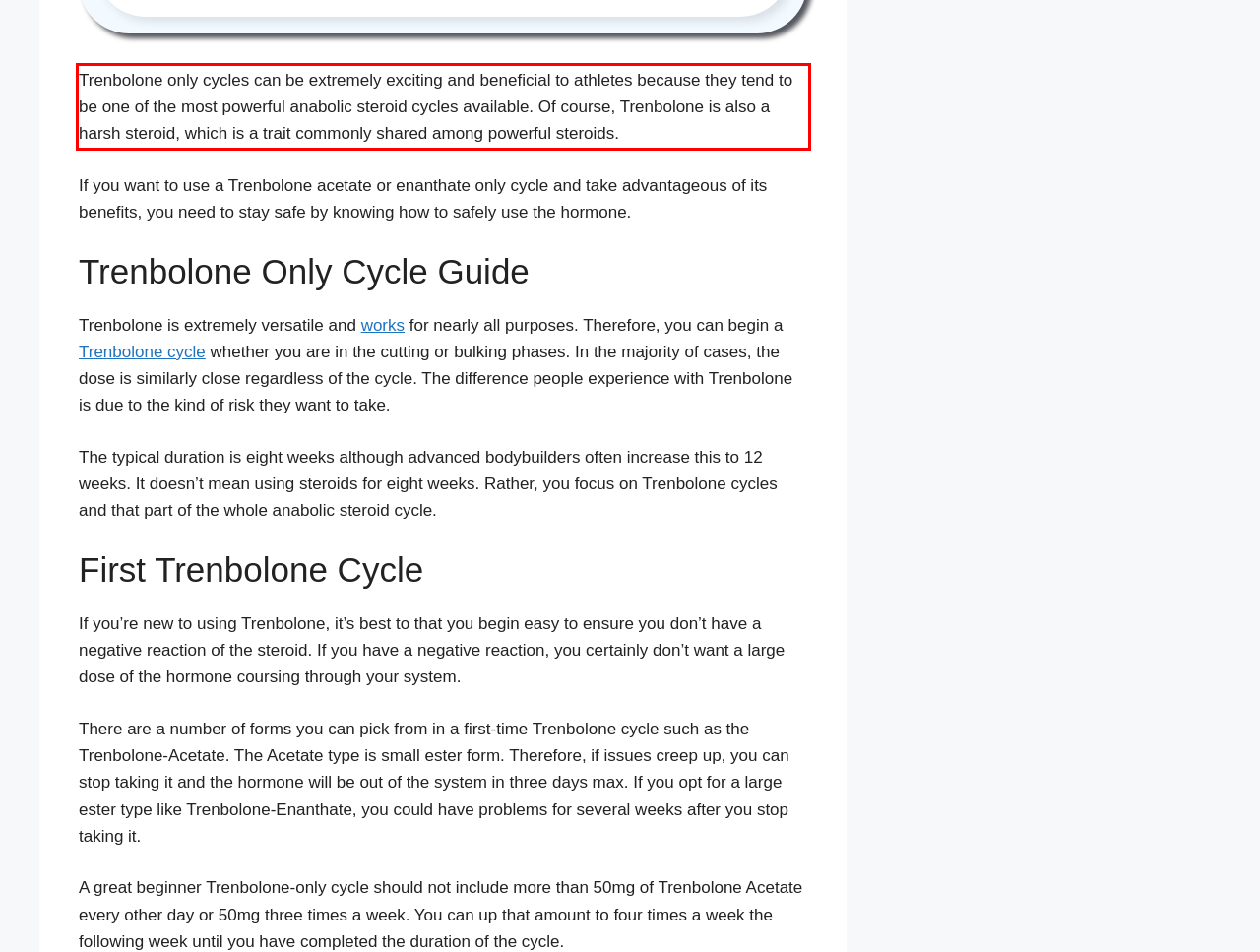In the given screenshot, locate the red bounding box and extract the text content from within it.

Trenbolone only cycles can be extremely exciting and beneficial to athletes because they tend to be one of the most powerful anabolic steroid cycles available. Of course, Trenbolone is also a harsh steroid, which is a trait commonly shared among powerful steroids.